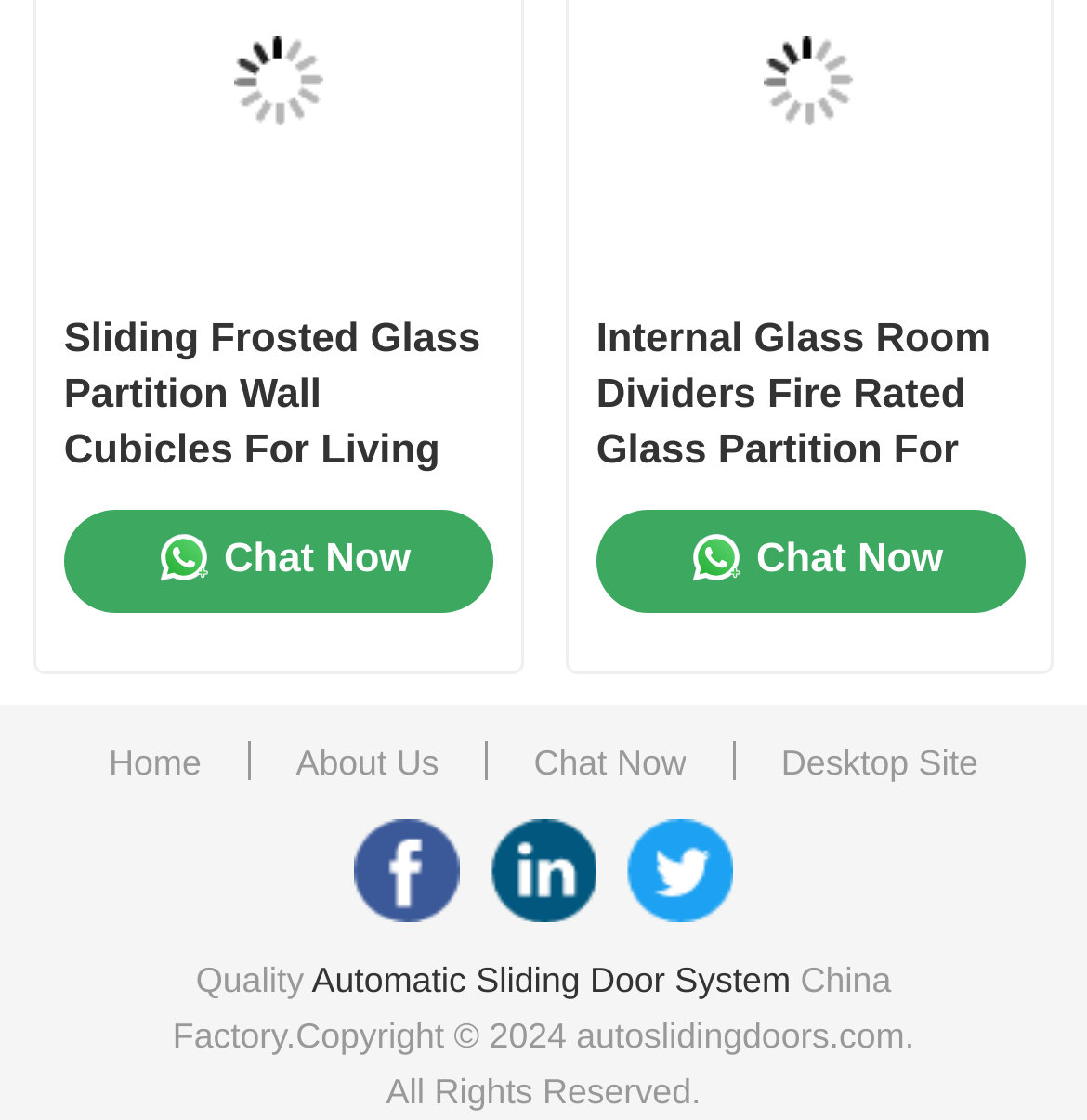How many 'Chat Now' links are there on the page?
Answer the question with detailed information derived from the image.

There are two 'Chat Now' links on the page, one with the bounding box coordinates [0.059, 0.454, 0.453, 0.547] and another with the bounding box coordinates [0.548, 0.454, 0.943, 0.547].